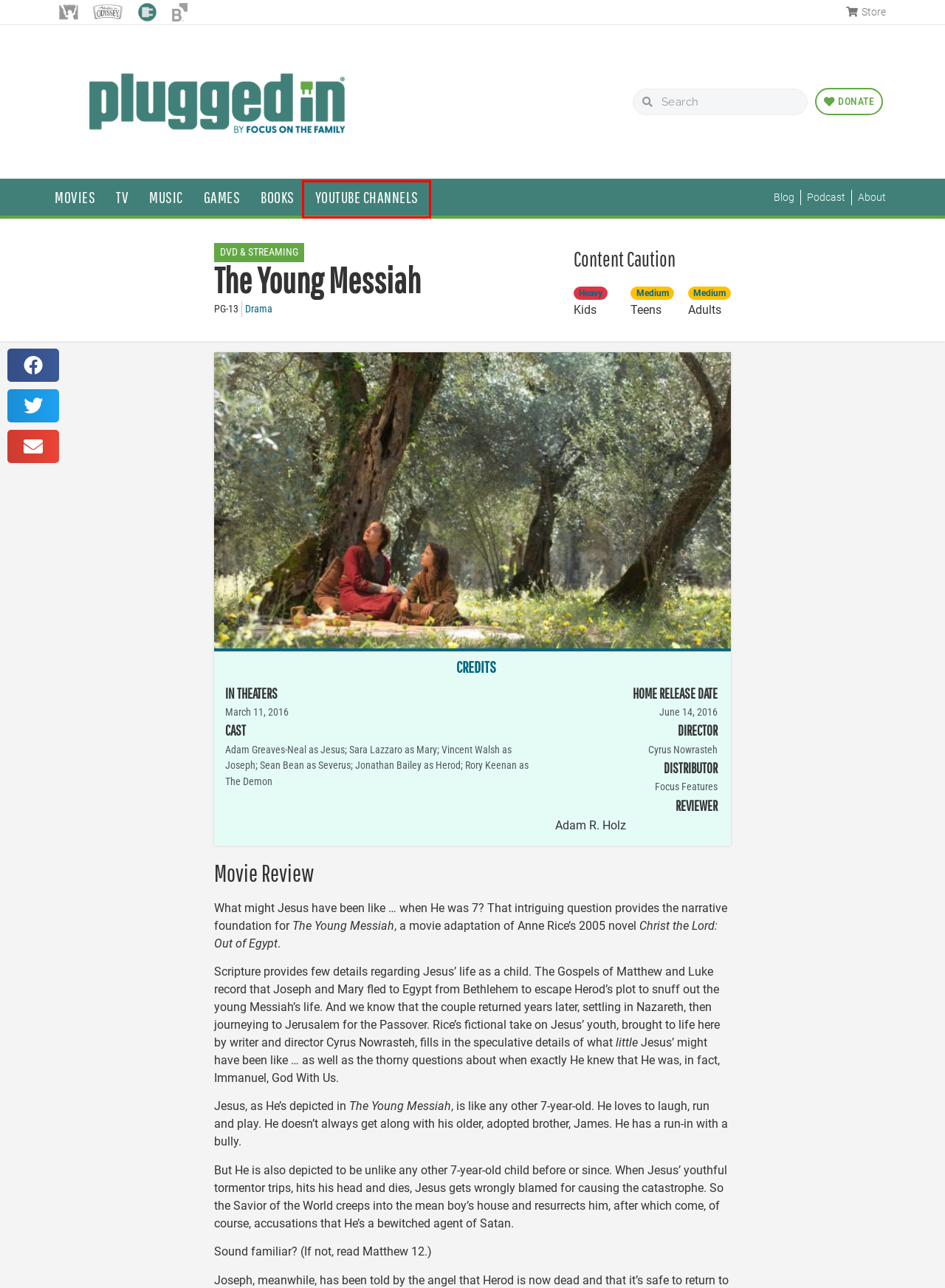Given a screenshot of a webpage with a red bounding box around an element, choose the most appropriate webpage description for the new page displayed after clicking the element within the bounding box. Here are the candidates:
A. Home - Plugged In
B. Drama Archives - Plugged In
C. Games - Plugged In
D. About - Plugged In
E. PG-13 Archives - Plugged In
F. Movies - Plugged In
G. Youtube - Plugged In
H. Books - Plugged In

G